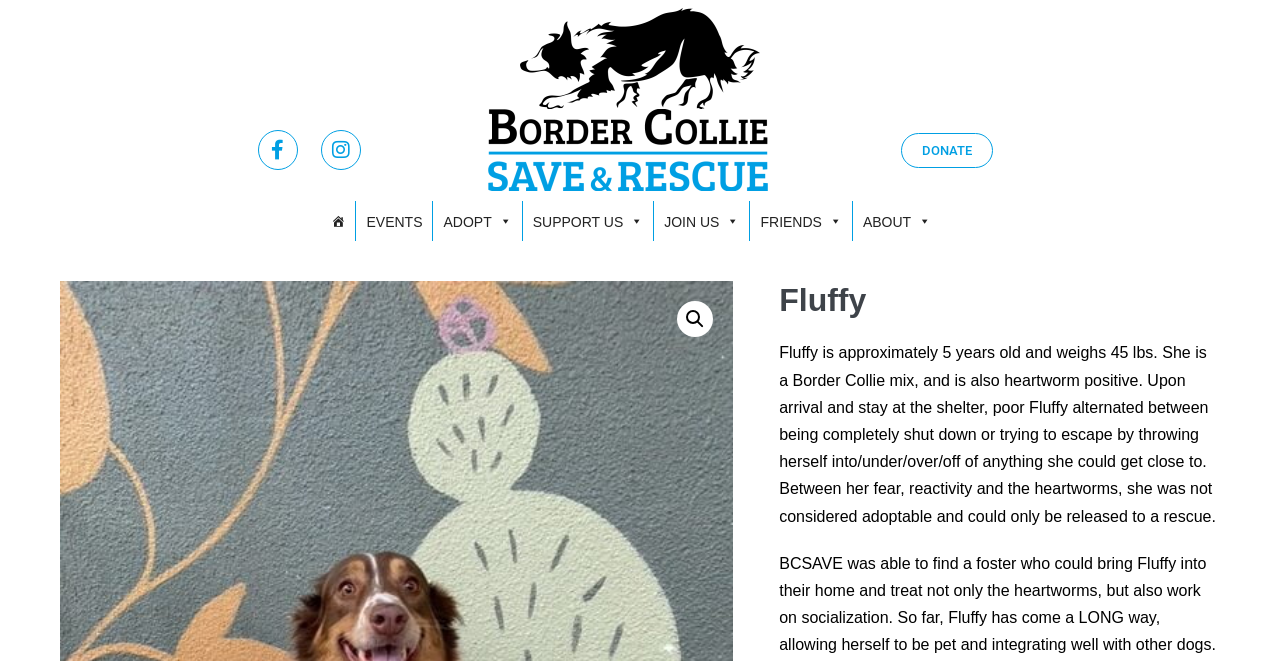Determine the bounding box coordinates of the UI element that matches the following description: "SUPPORT US". The coordinates should be four float numbers between 0 and 1 in the format [left, top, right, bottom].

[0.408, 0.304, 0.51, 0.365]